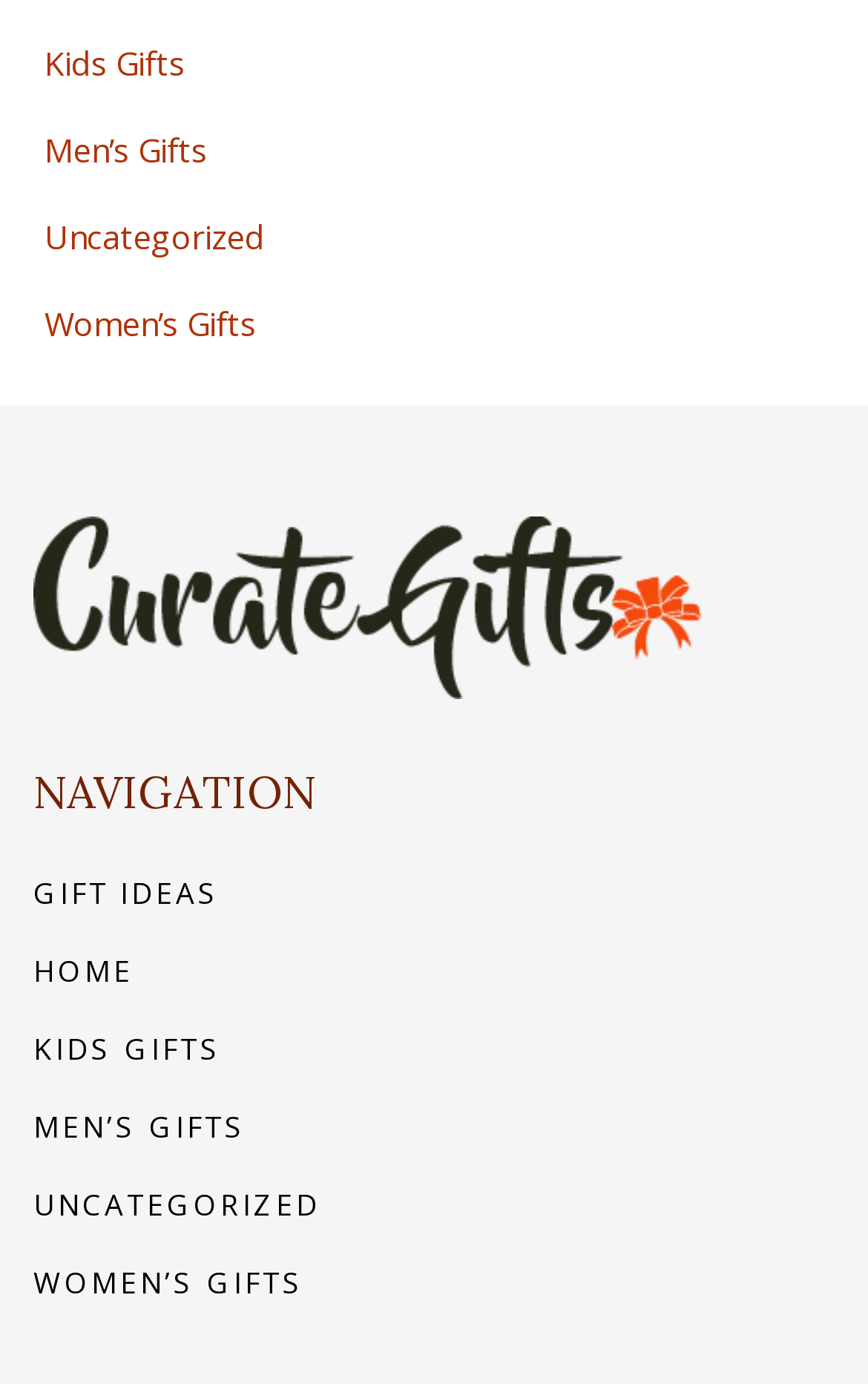Give a one-word or one-phrase response to the question: 
What is the first gift category listed?

Kids Gifts